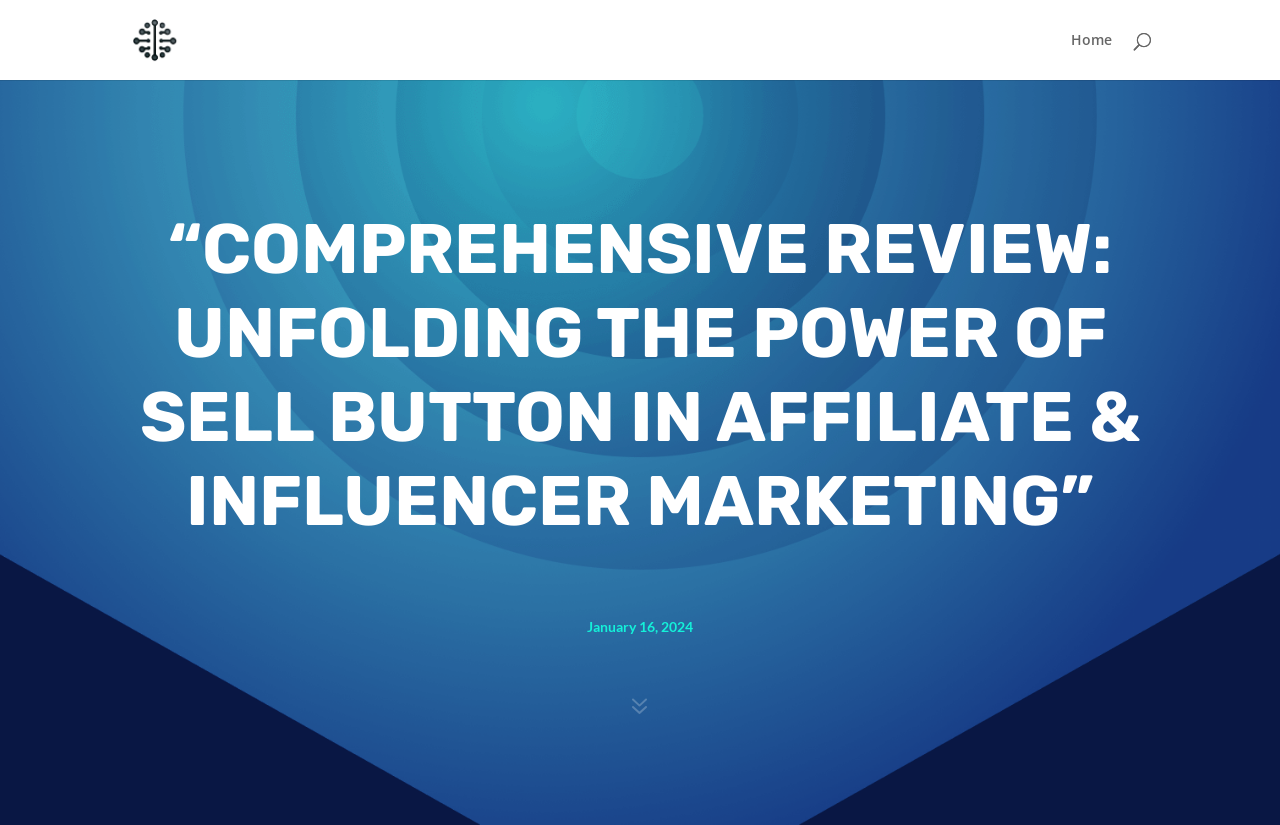What is the color of the background of the main heading?
Give a one-word or short-phrase answer derived from the screenshot.

Unknown